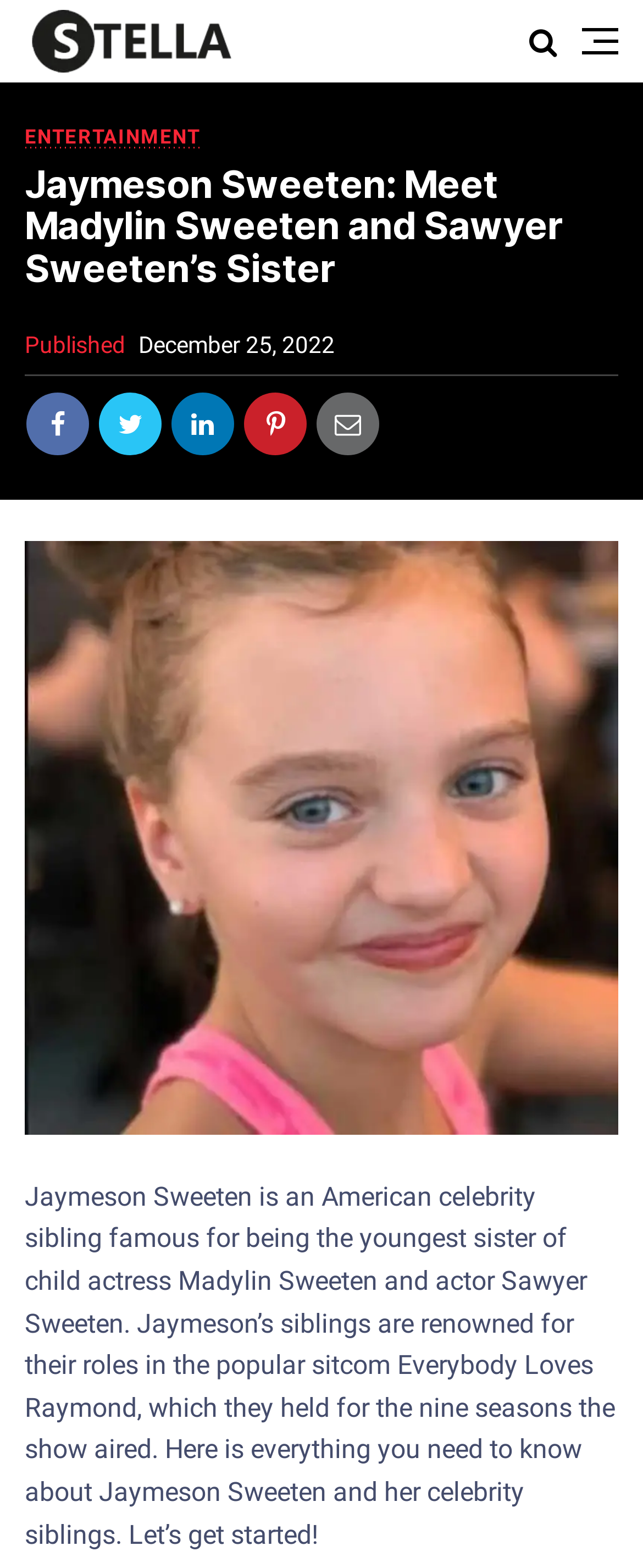What is the profession of Sawyer Sweeten?
Give a detailed and exhaustive answer to the question.

According to the webpage, Sawyer Sweeten is an actor and the brother of Jaymeson Sweeten and Madylin Sweeten.